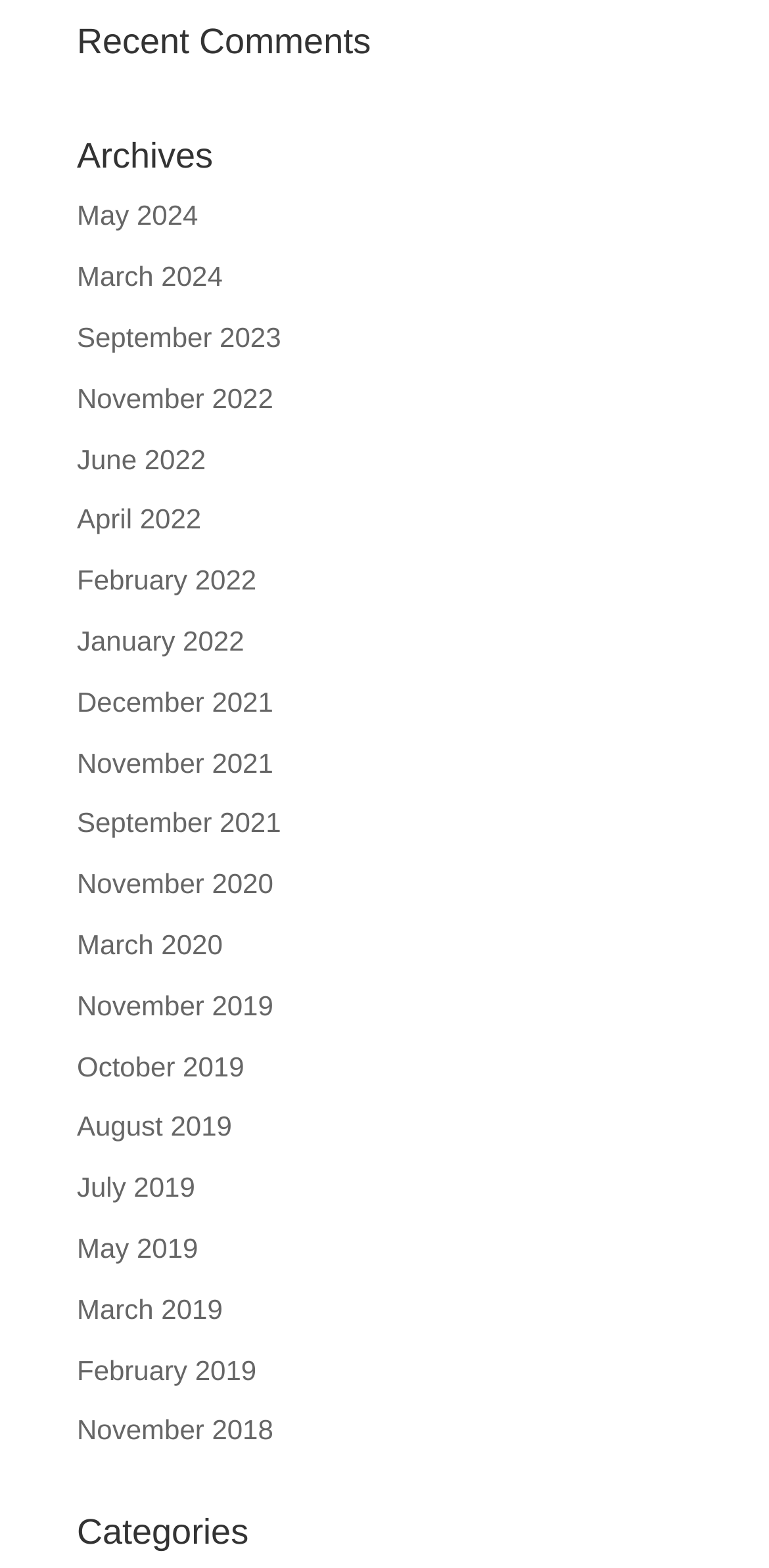What is the earliest month listed in the Archives section?
Please provide a single word or phrase in response based on the screenshot.

November 2018